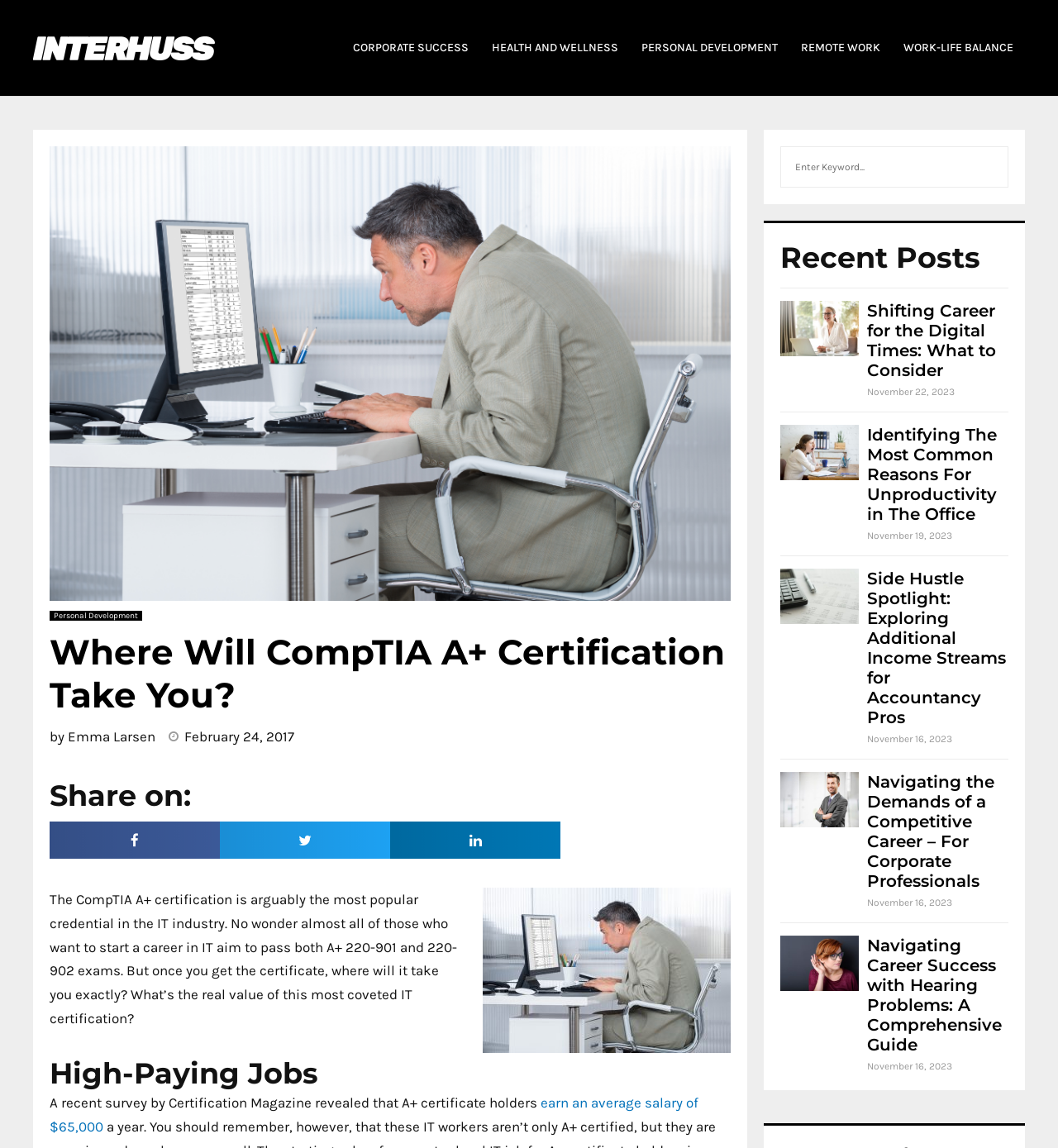Determine the bounding box coordinates for the area that needs to be clicked to fulfill this task: "Read about High-Paying Jobs". The coordinates must be given as four float numbers between 0 and 1, i.e., [left, top, right, bottom].

[0.047, 0.919, 0.691, 0.95]